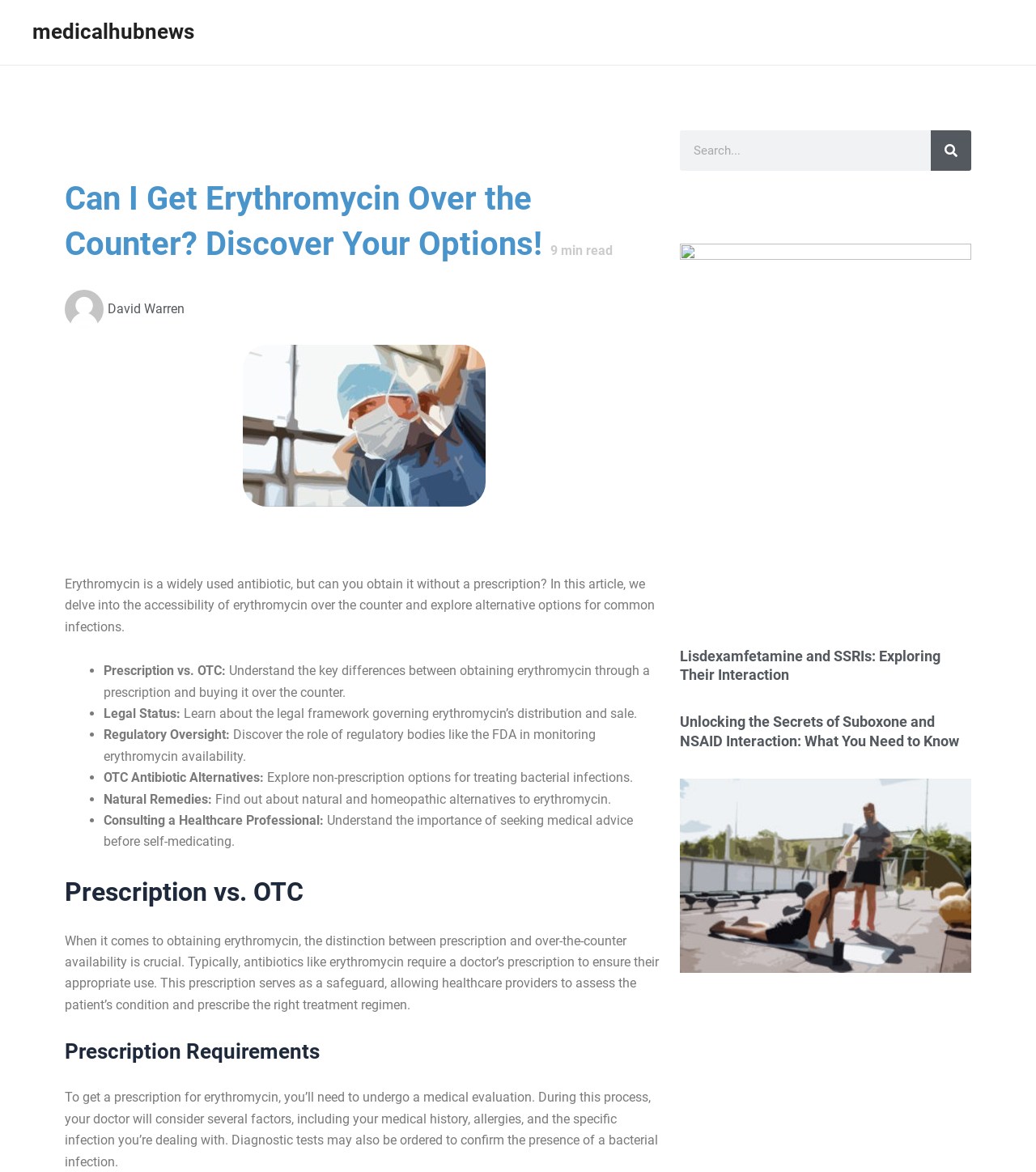Determine the bounding box coordinates of the region to click in order to accomplish the following instruction: "Read the article about Suboxone and NSAID Interaction". Provide the coordinates as four float numbers between 0 and 1, specifically [left, top, right, bottom].

[0.656, 0.608, 0.937, 0.64]